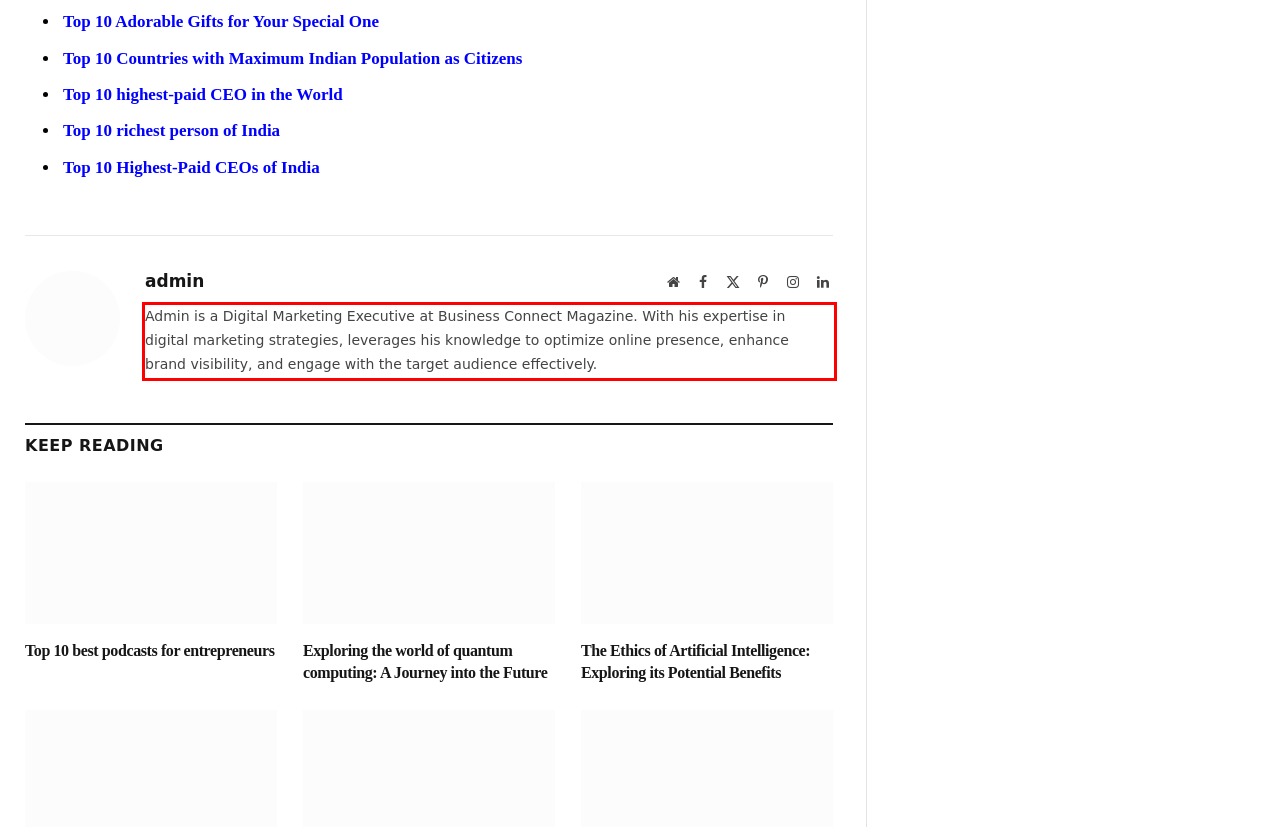Using the provided screenshot of a webpage, recognize the text inside the red rectangle bounding box by performing OCR.

Admin is a Digital Marketing Executive at Business Connect Magazine. With his expertise in digital marketing strategies, leverages his knowledge to optimize online presence, enhance brand visibility, and engage with the target audience effectively.